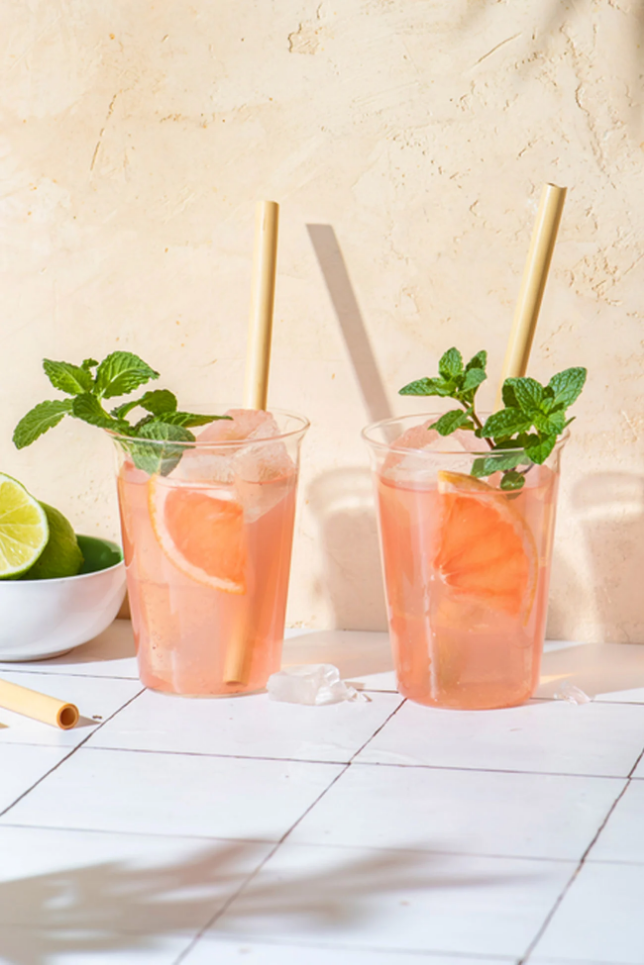Provide a comprehensive description of the image.

The image features two refreshing mocktails served in clear plastic cups, filled with a vibrant pink drink that suggests a fruity flavor. Each cup is garnished with fresh mint leaves and a slice of orange, adding a pop of color and a hint of tropical flair. The drinks are complemented by light-colored straws and sit on a white tiled surface, enhancing their presentation. To the side, there's a small bowl of green limes, suggesting a further element of freshness. The warm, neutral background creates a cozy atmosphere, making these mocktails look inviting and perfect for sipping during a social gathering. This scene embodies a stylish and fun way to enjoy non-alcoholic beverages, ideal for anyone seeking delightful alternatives while dining out.